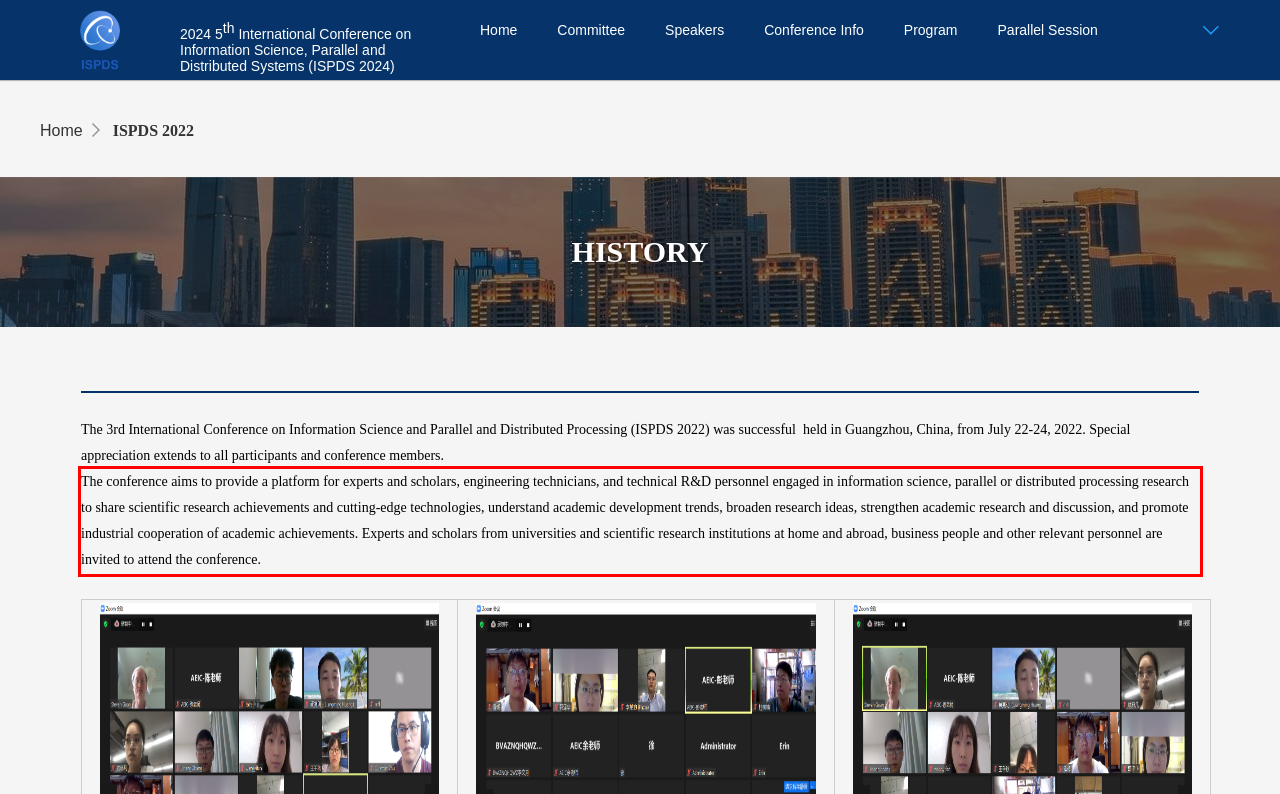Within the screenshot of the webpage, locate the red bounding box and use OCR to identify and provide the text content inside it.

The conference aims to provide a platform for experts and scholars, engineering technicians, and technical R&D personnel engaged in information science, parallel or distributed processing research to share scientific research achievements and cutting-edge technologies, understand academic development trends, broaden research ideas, strengthen academic research and discussion, and promote industrial cooperation of academic achievements. Experts and scholars from universities and scientific research institutions at home and abroad, business people and other relevant personnel are invited to attend the conference.